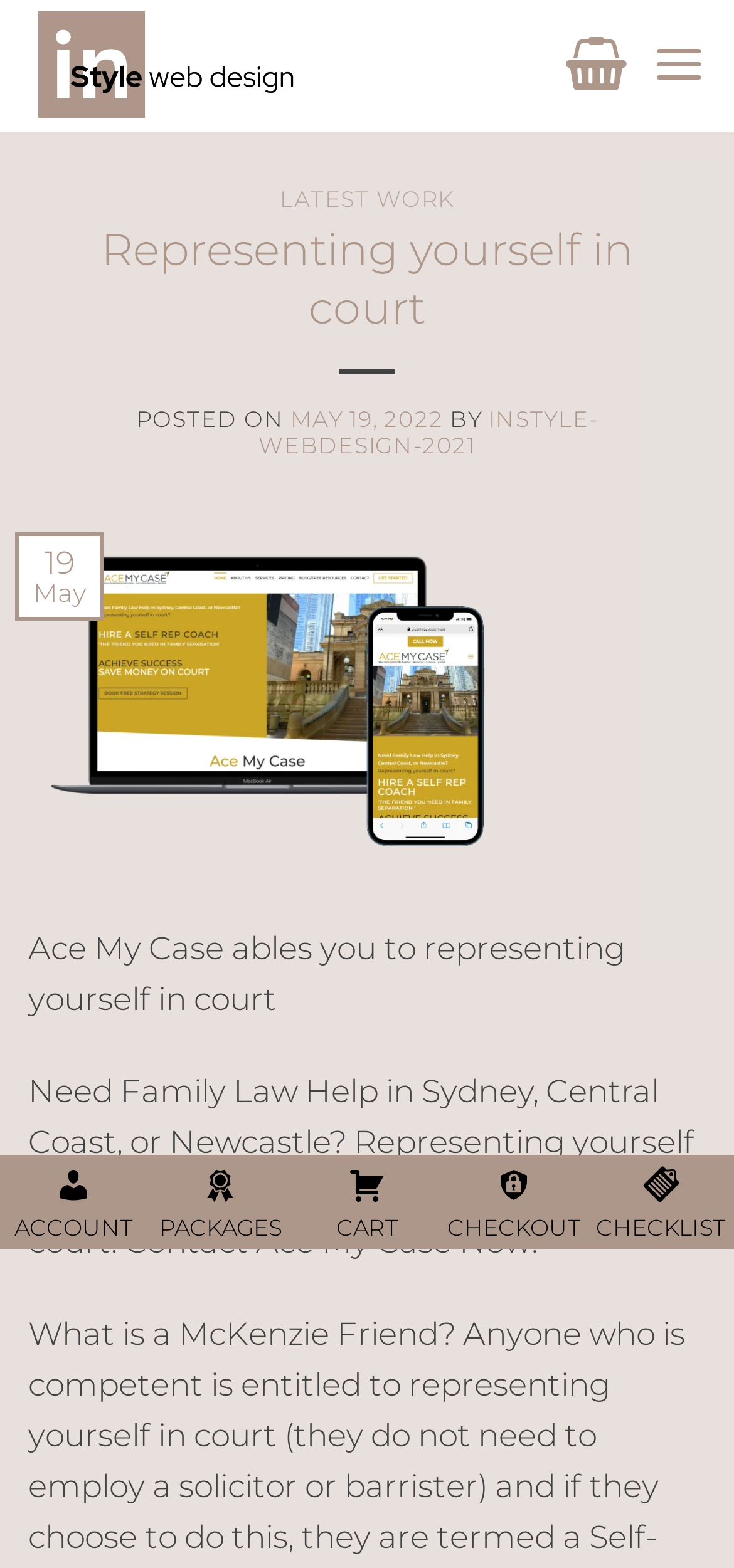Determine the main heading text of the webpage.

Representing yourself in court